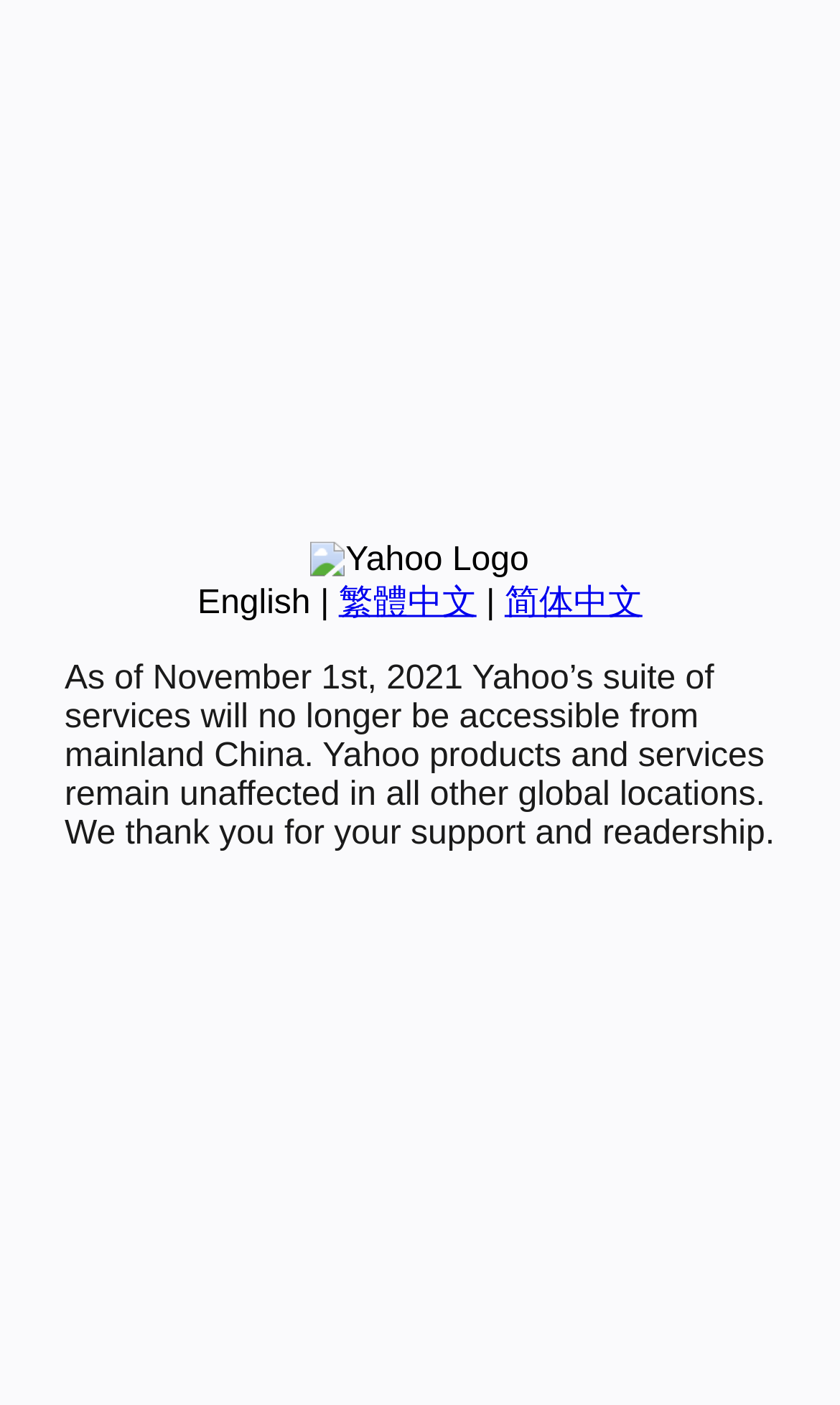Using the webpage screenshot, locate the HTML element that fits the following description and provide its bounding box: "简体中文".

[0.601, 0.416, 0.765, 0.442]